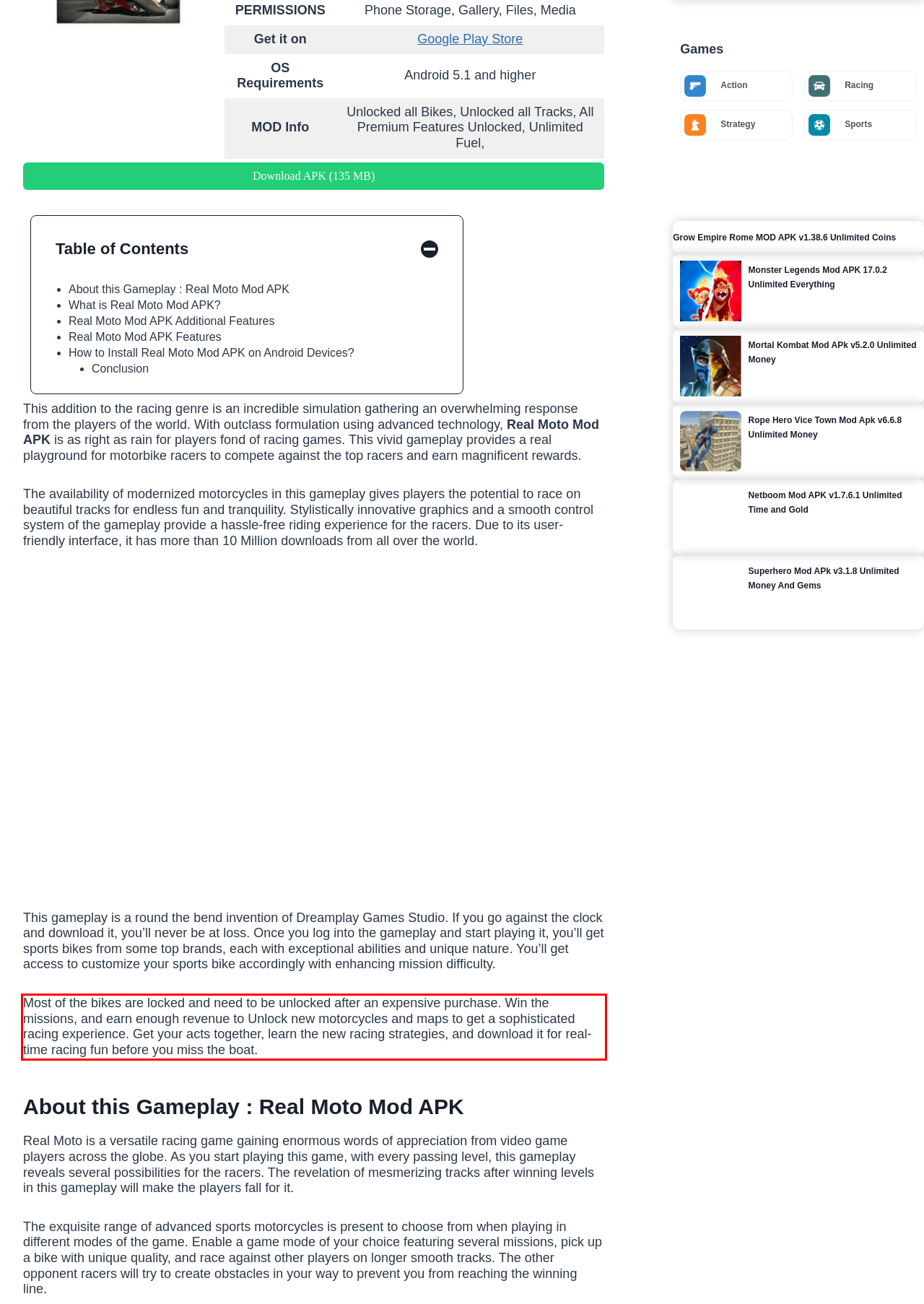Examine the webpage screenshot and use OCR to obtain the text inside the red bounding box.

Most of the bikes are locked and need to be unlocked after an expensive purchase. Win the missions, and earn enough revenue to Unlock new motorcycles and maps to get a sophisticated racing experience. Get your acts together, learn the new racing strategies, and download it for real-time racing fun before you miss the boat.